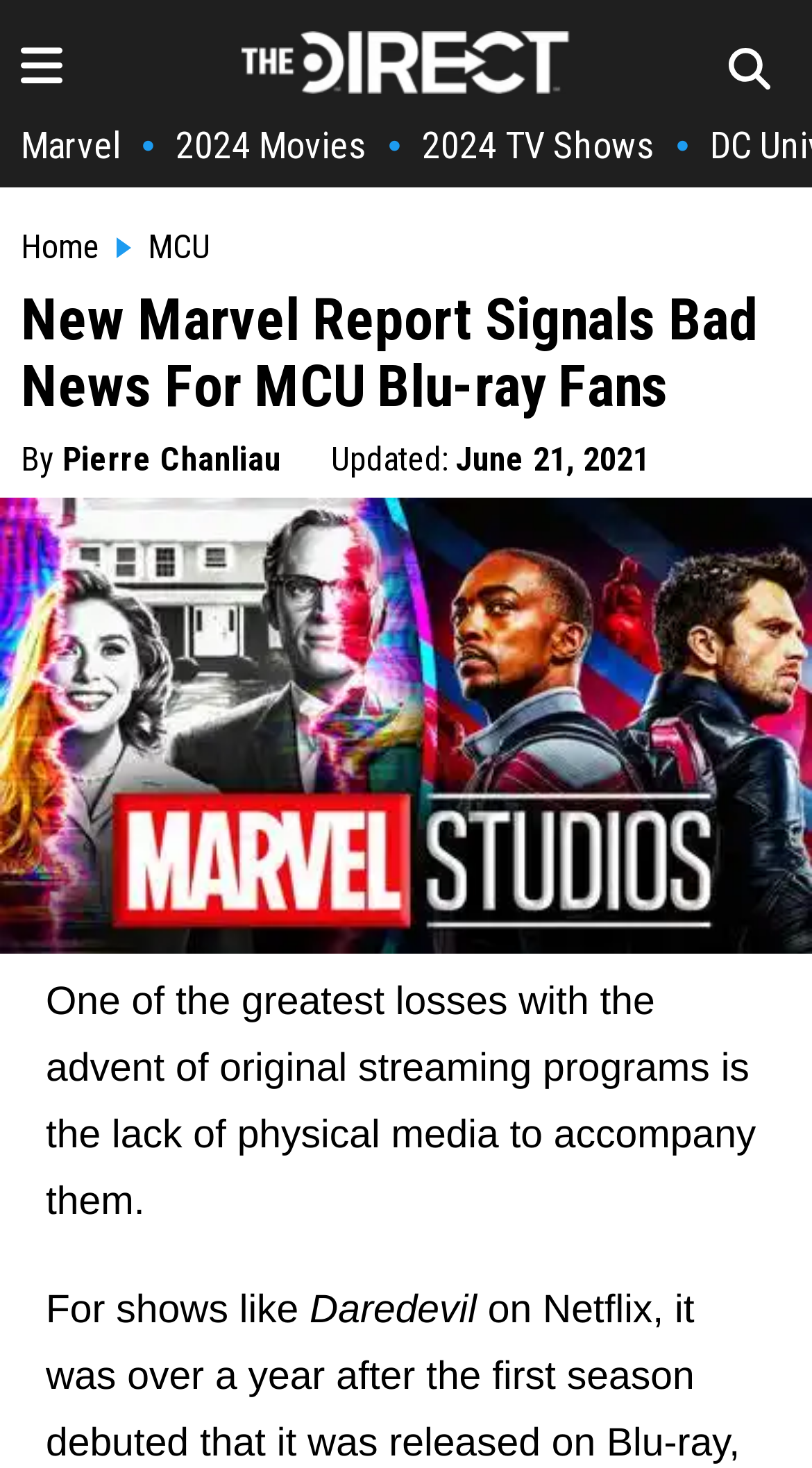Please provide the main heading of the webpage content.

New Marvel Report Signals Bad News For MCU Blu-ray Fans